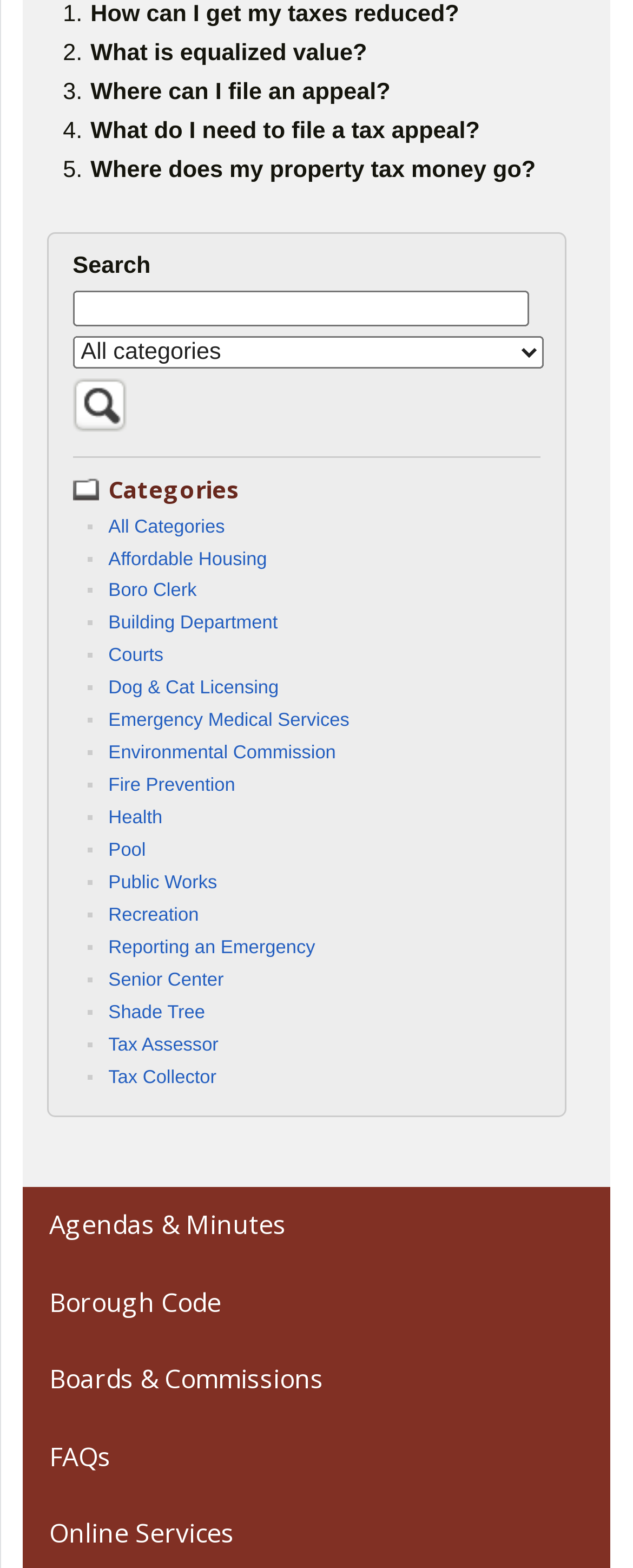Provide the bounding box coordinates of the section that needs to be clicked to accomplish the following instruction: "Search for something."

[0.115, 0.185, 0.837, 0.208]